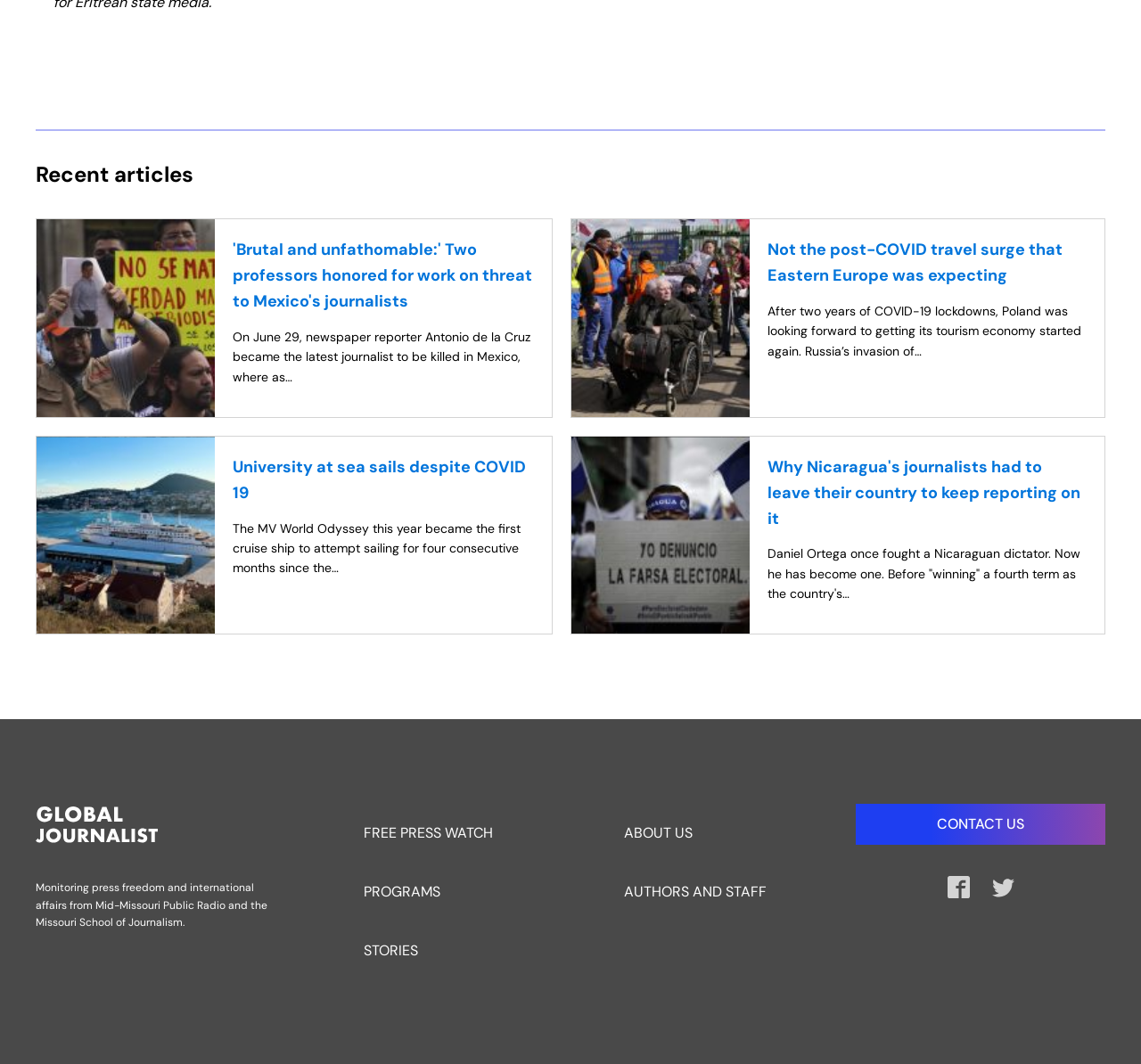Please find the bounding box coordinates of the element's region to be clicked to carry out this instruction: "Follow on Facebook".

[0.83, 0.823, 0.85, 0.844]